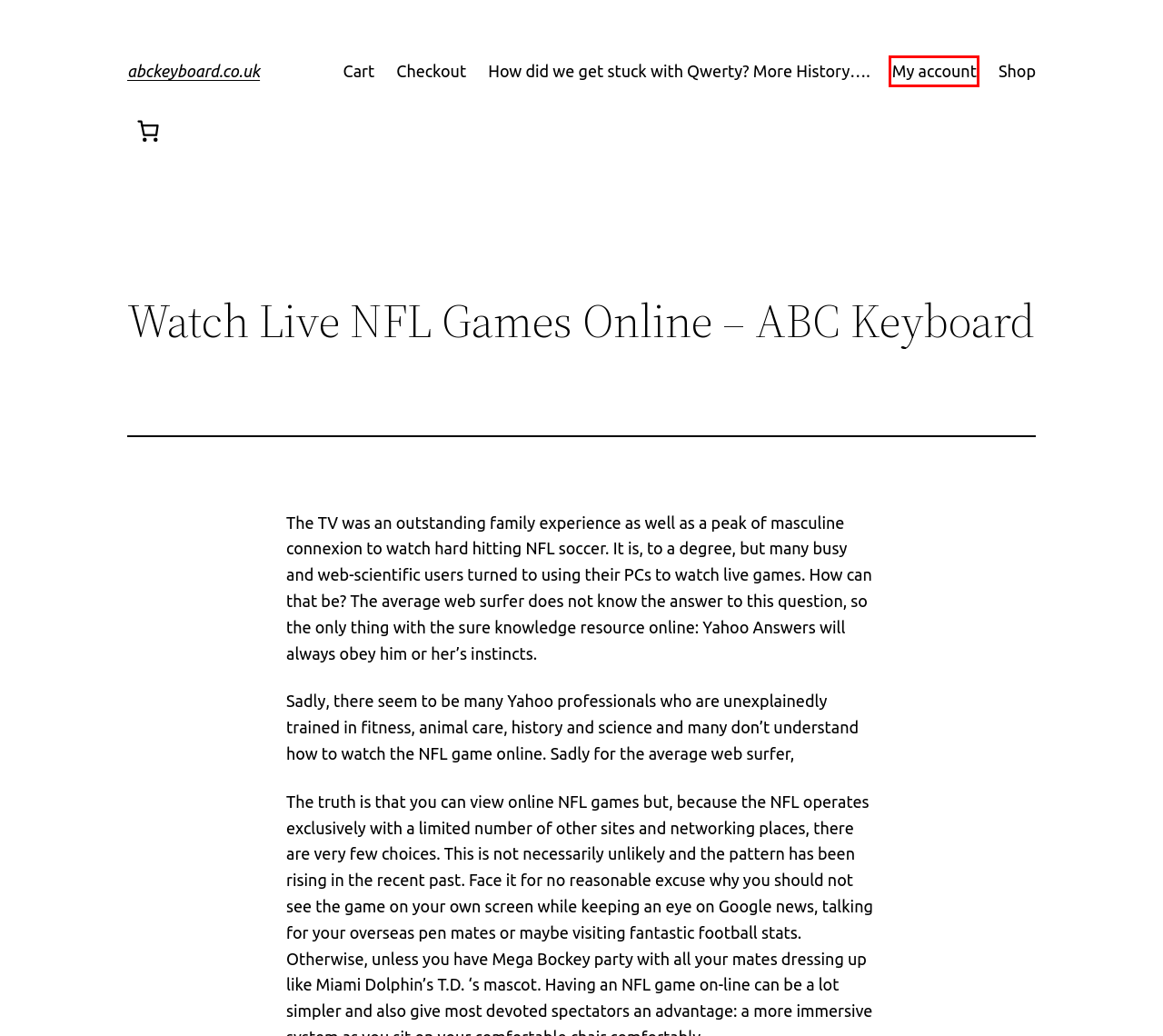Observe the provided screenshot of a webpage that has a red rectangle bounding box. Determine the webpage description that best matches the new webpage after clicking the element inside the red bounding box. Here are the candidates:
A. Shop - abckeyboard.co.uk
B. abckeyboard.co.uk -
C. Blog - abckeyboard.co.uk
D. Blog - เดอะเธา 99: ที่หยุดอยู่ที่เดียวของกีฬา
E. Cart - abckeyboard.co.uk
F. My account - abckeyboard.co.uk
G. Blog Tool, Publishing Platform, and CMS – WordPress.org English (UK)
H. How did we get stuck with Qwerty? More History.... - abckeyboard.co.uk

F